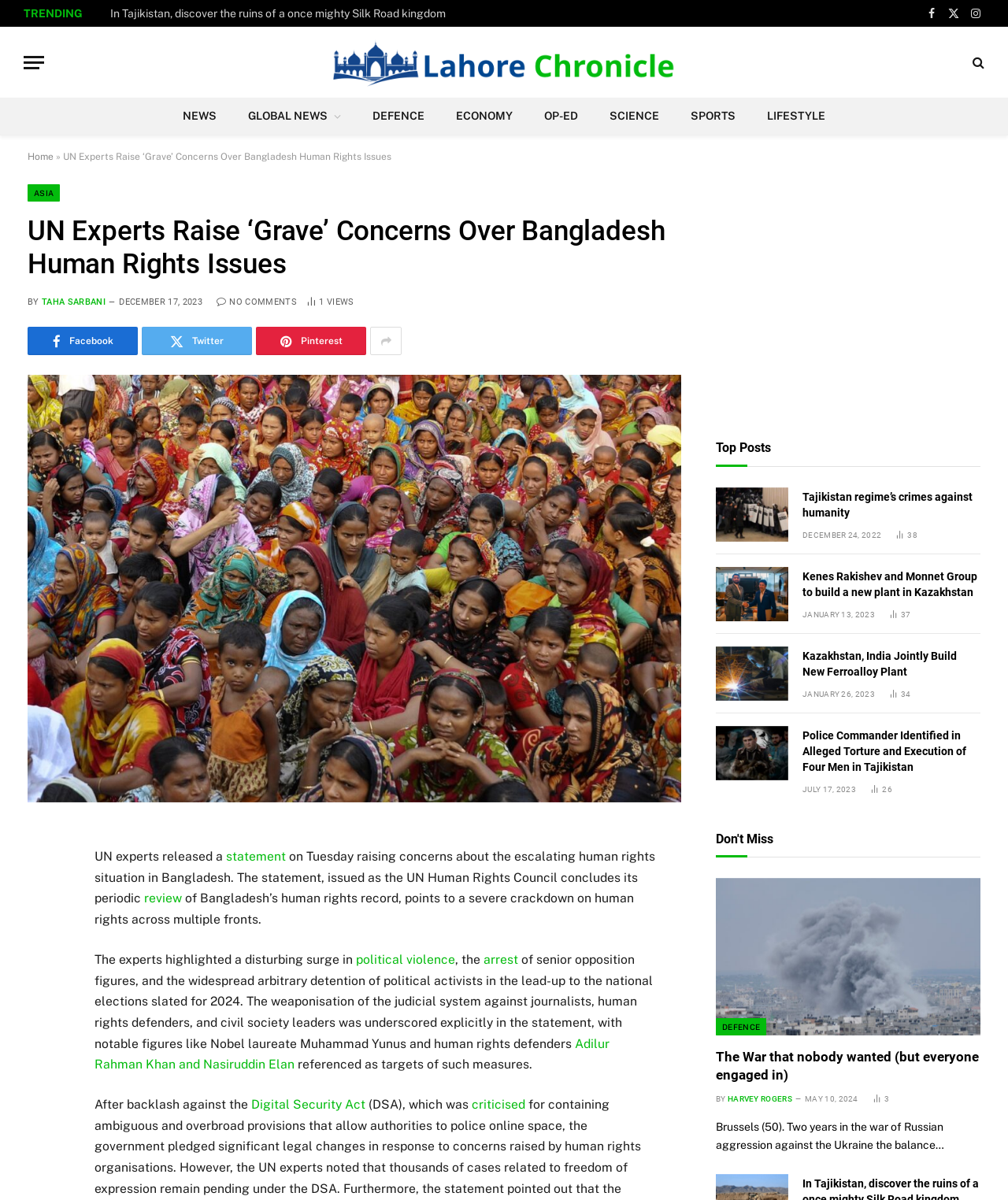Please specify the bounding box coordinates of the region to click in order to perform the following instruction: "Share the article on Facebook".

[0.027, 0.72, 0.057, 0.745]